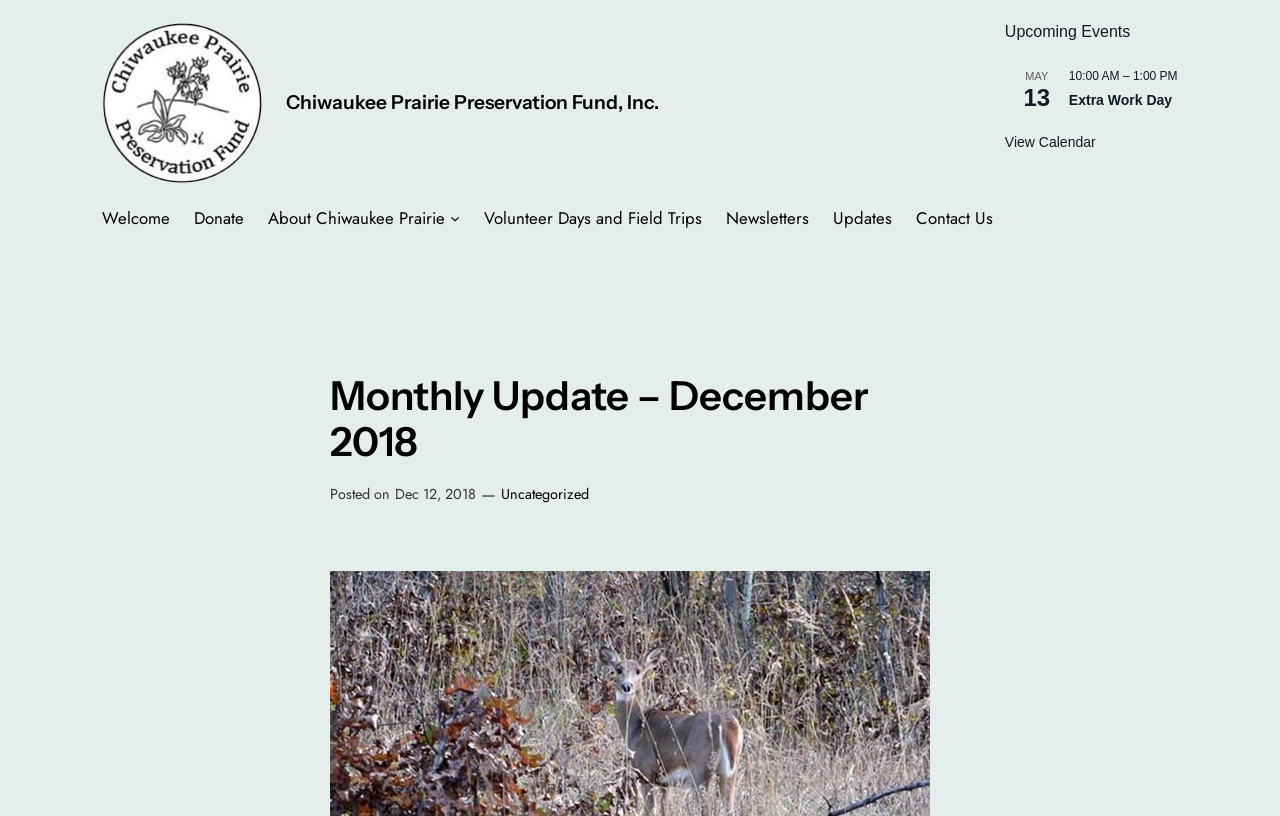Identify the bounding box coordinates of the region I need to click to complete this instruction: "Learn more about the Extra Work Day event".

[0.835, 0.112, 0.916, 0.133]